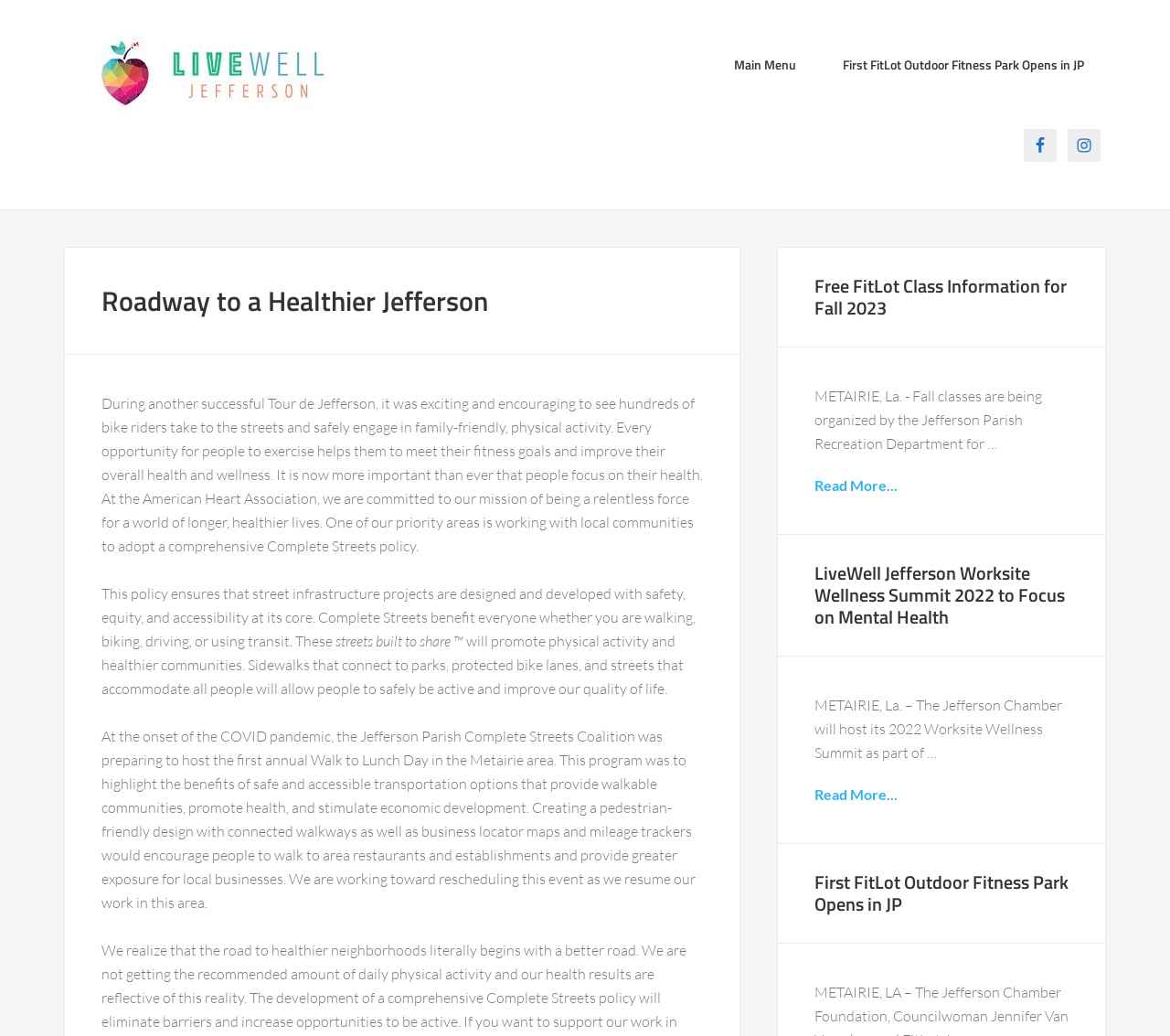Determine the bounding box coordinates for the UI element matching this description: "Instagram".

[0.912, 0.124, 0.941, 0.156]